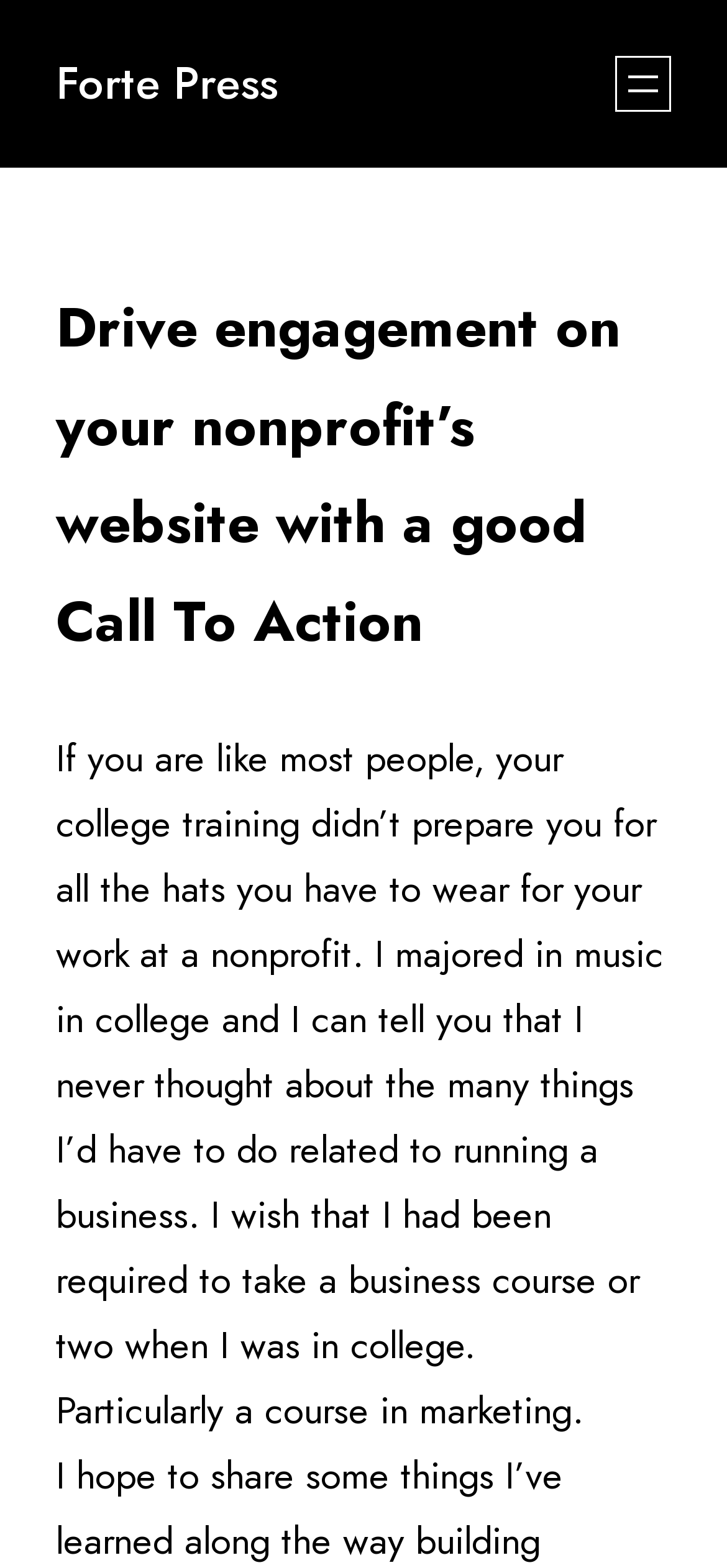What did the author major in?
Could you please answer the question thoroughly and with as much detail as possible?

The author mentions in the article that they majored in music in college, and that they wish they had taken a business course or two.